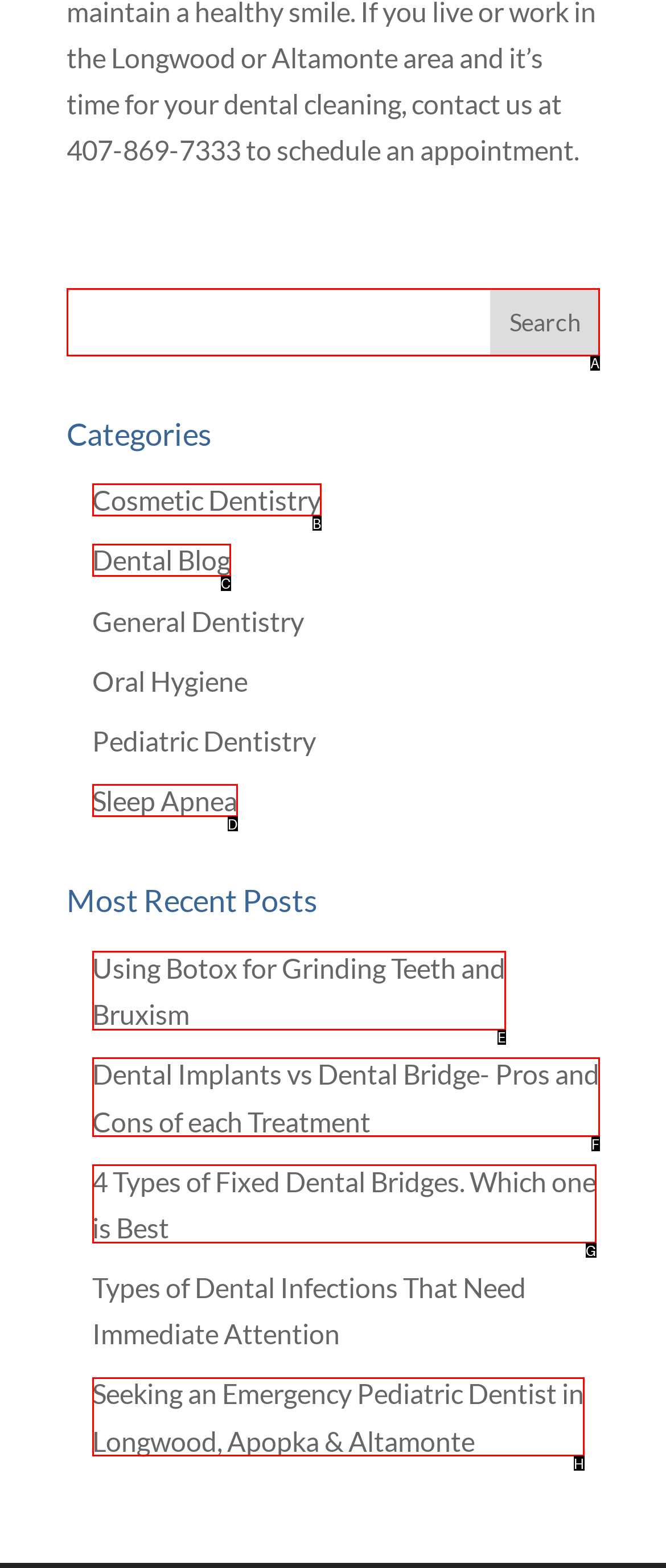Determine which option should be clicked to carry out this task: search for something
State the letter of the correct choice from the provided options.

A